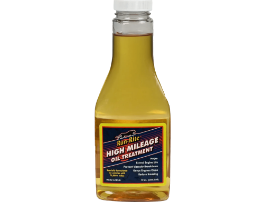Give a comprehensive caption for the image.

The image features a bottle of Run-Rite High Mileage Oil Treatment, designed to enhance engine longevity and performance. The bottle’s vibrant yellow liquid is housed in a clear plastic container, prominently displaying an eye-catching label. The label features the Run-Rite logo at the top, alongside bold text indicating "HIGH MILEAGE OIL TREATMENT." This product is formulated to provide superior engine protection, improve oil stability, and reduce the risk of issues like low-speed pre-ignition. It is an essential additive for vehicles requiring extra care, especially those with high mileage. Ideal for professional use, this treatment aims to extend the life of engine components while enhancing overall efficiency.